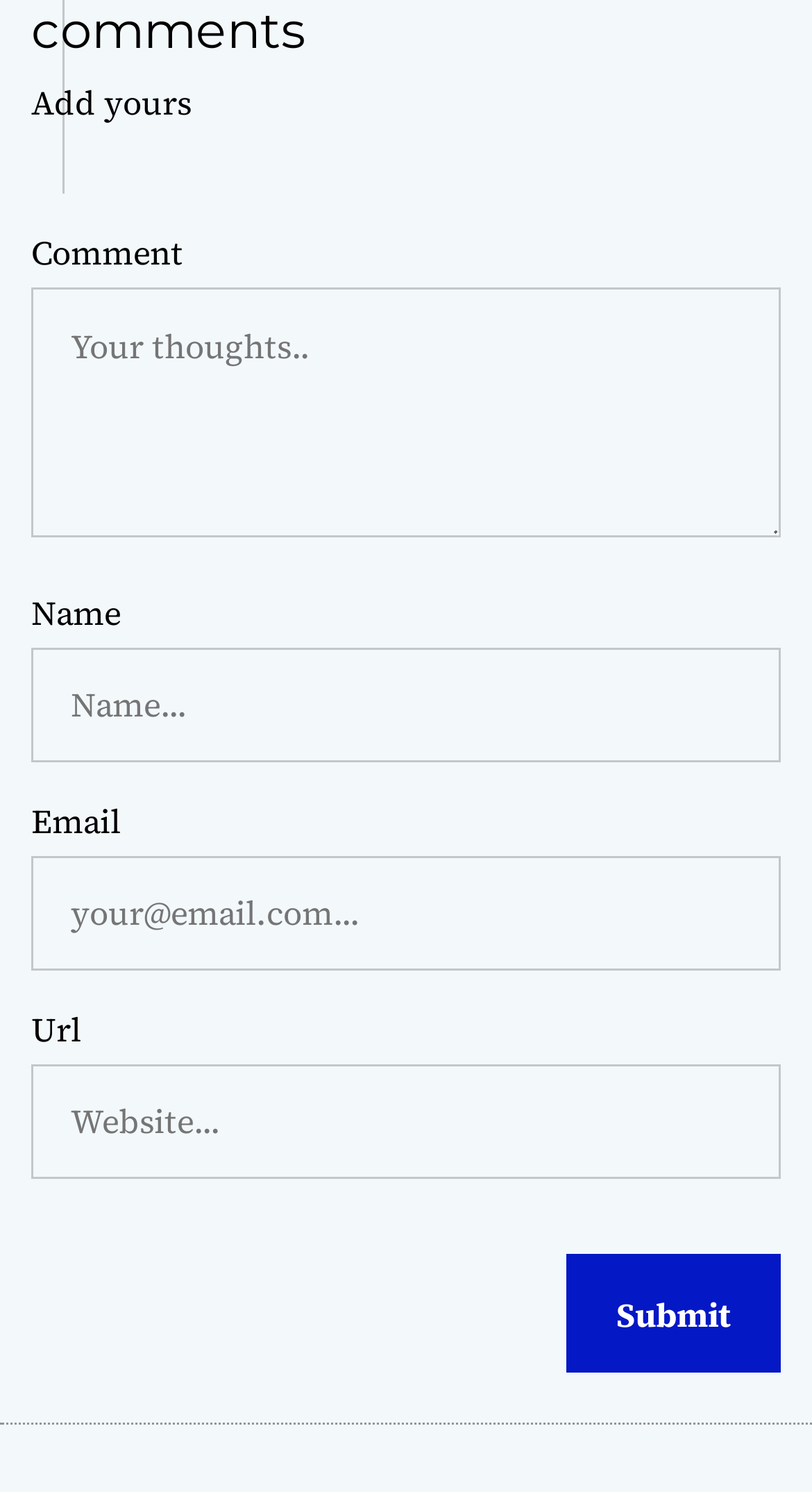Analyze the image and provide a detailed answer to the question: What is the position of the 'Submit' button?

The 'Submit' button has a bounding box with coordinates [0.697, 0.84, 0.962, 0.92], which indicates that it is located at the bottom right of the webpage. This is because the y1 and y2 coordinates (0.84 and 0.92) are relatively large, indicating that the button is near the bottom of the page, and the x1 and x2 coordinates (0.697 and 0.962) are relatively large, indicating that the button is near the right edge of the page.